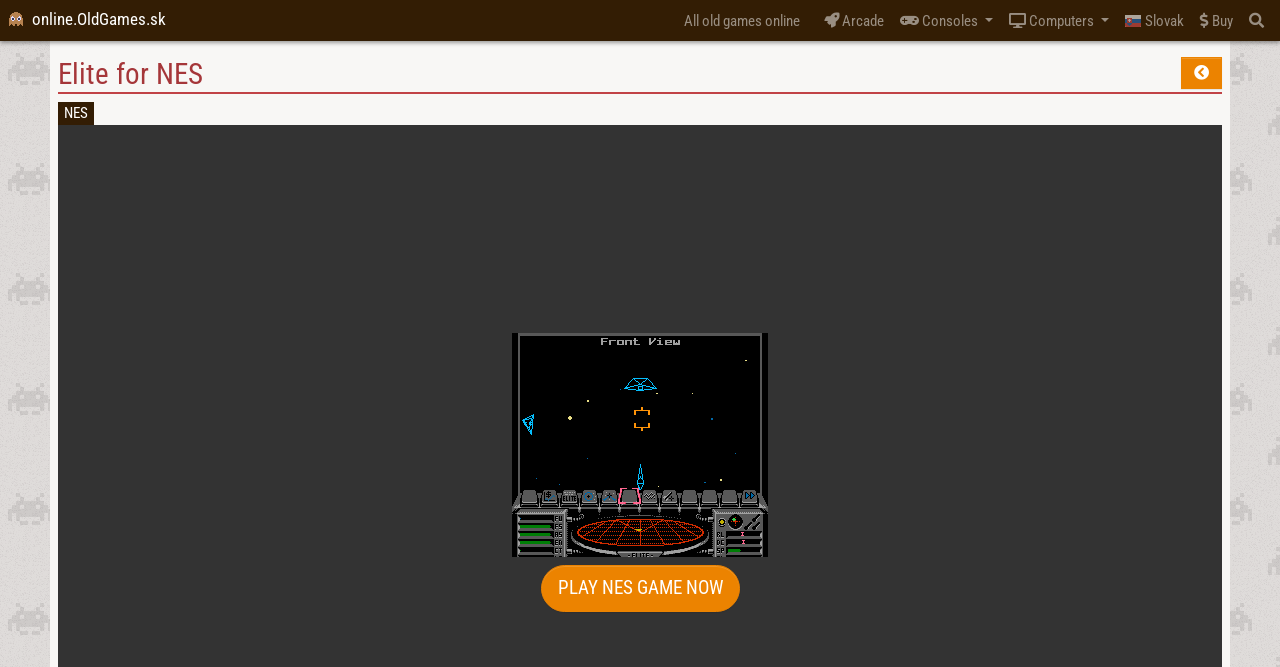Is the Consoles menu expanded?
Provide a short answer using one word or a brief phrase based on the image.

No